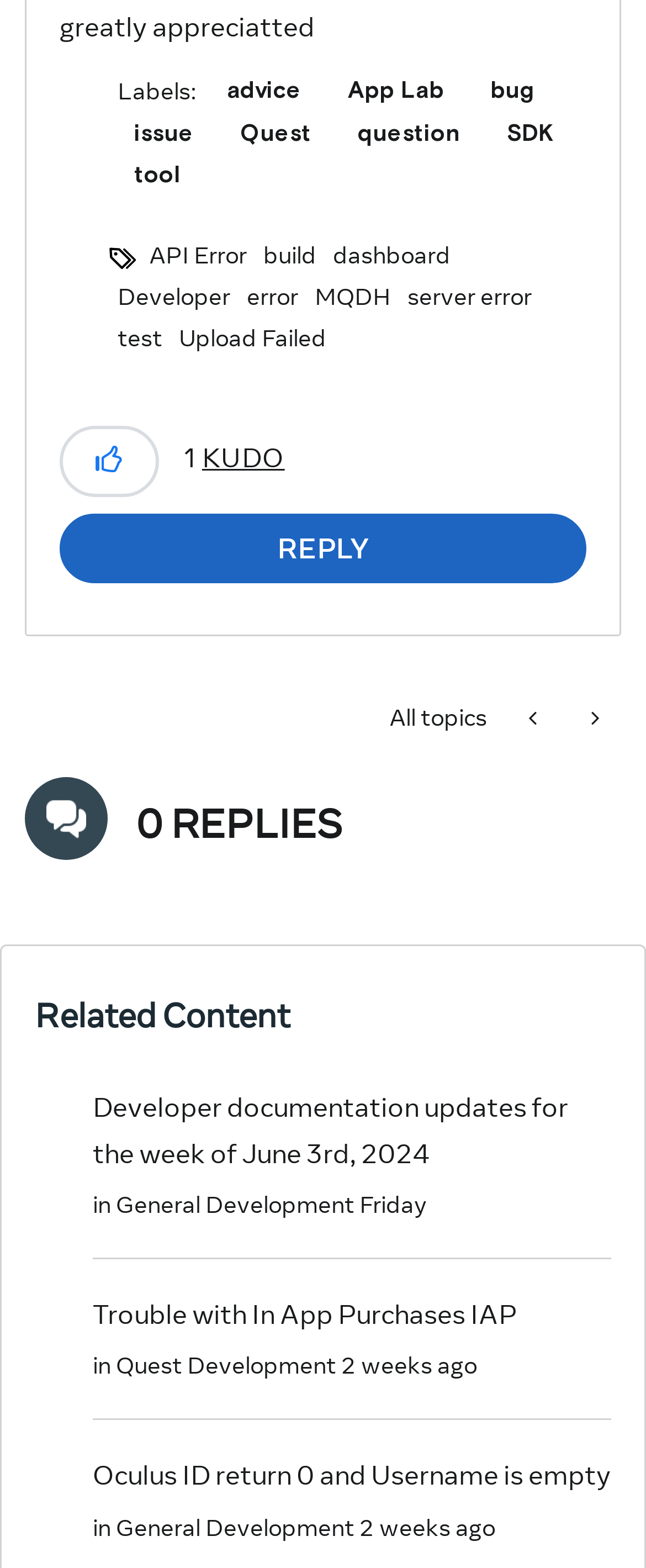Please answer the following question using a single word or phrase: How long ago was the post 'Oculus ID return 0 and Username is empty' made?

2 weeks ago